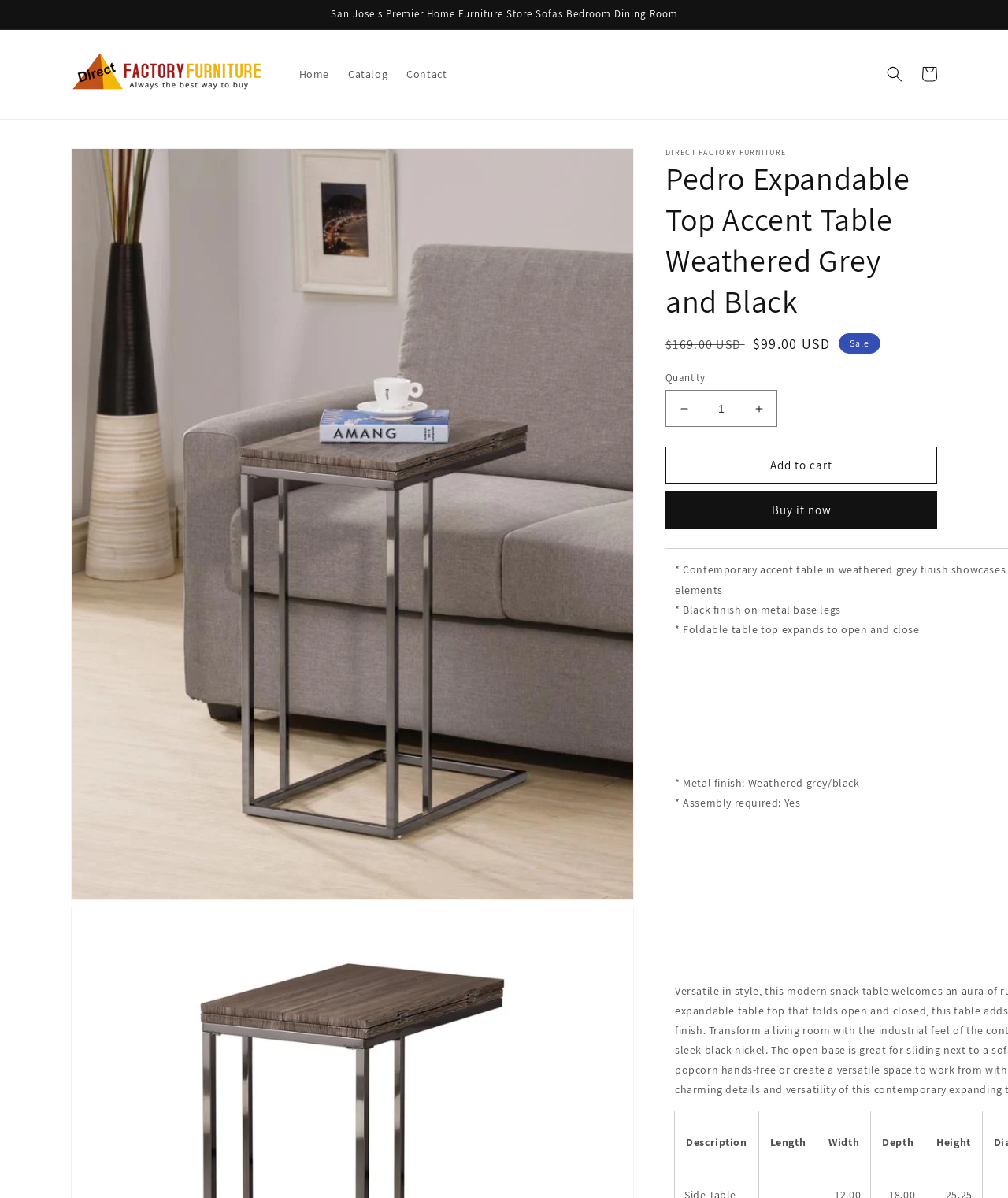What is the regular price of the product?
Ensure your answer is thorough and detailed.

I found the answer by looking at the static text element with the text '$169.00 USD' which is labeled as 'Regular price'.